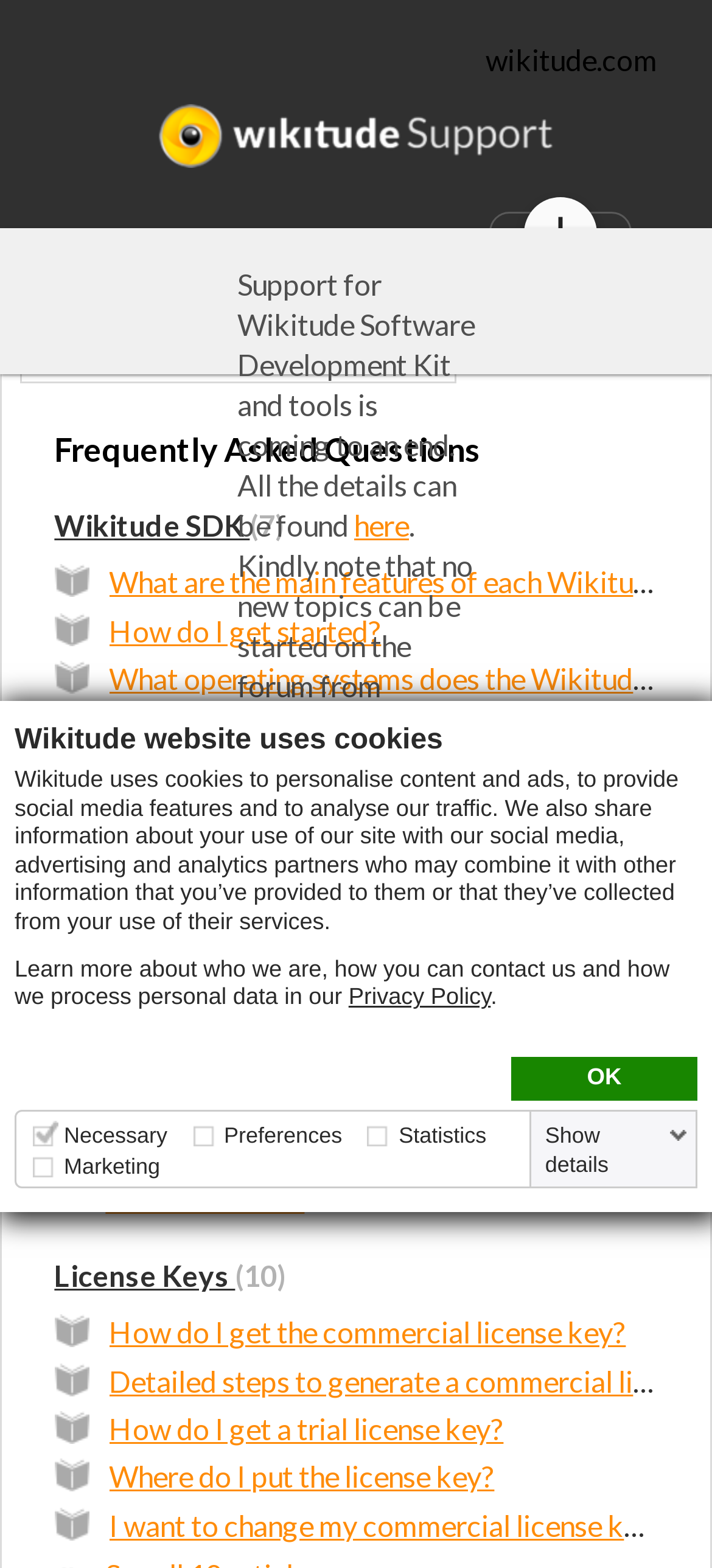Using the information shown in the image, answer the question with as much detail as possible: What is the purpose of preference cookies?

According to the webpage, preference cookies enable a website to remember information that changes the way the website behaves or looks, like your preferred language or the region that you are in.